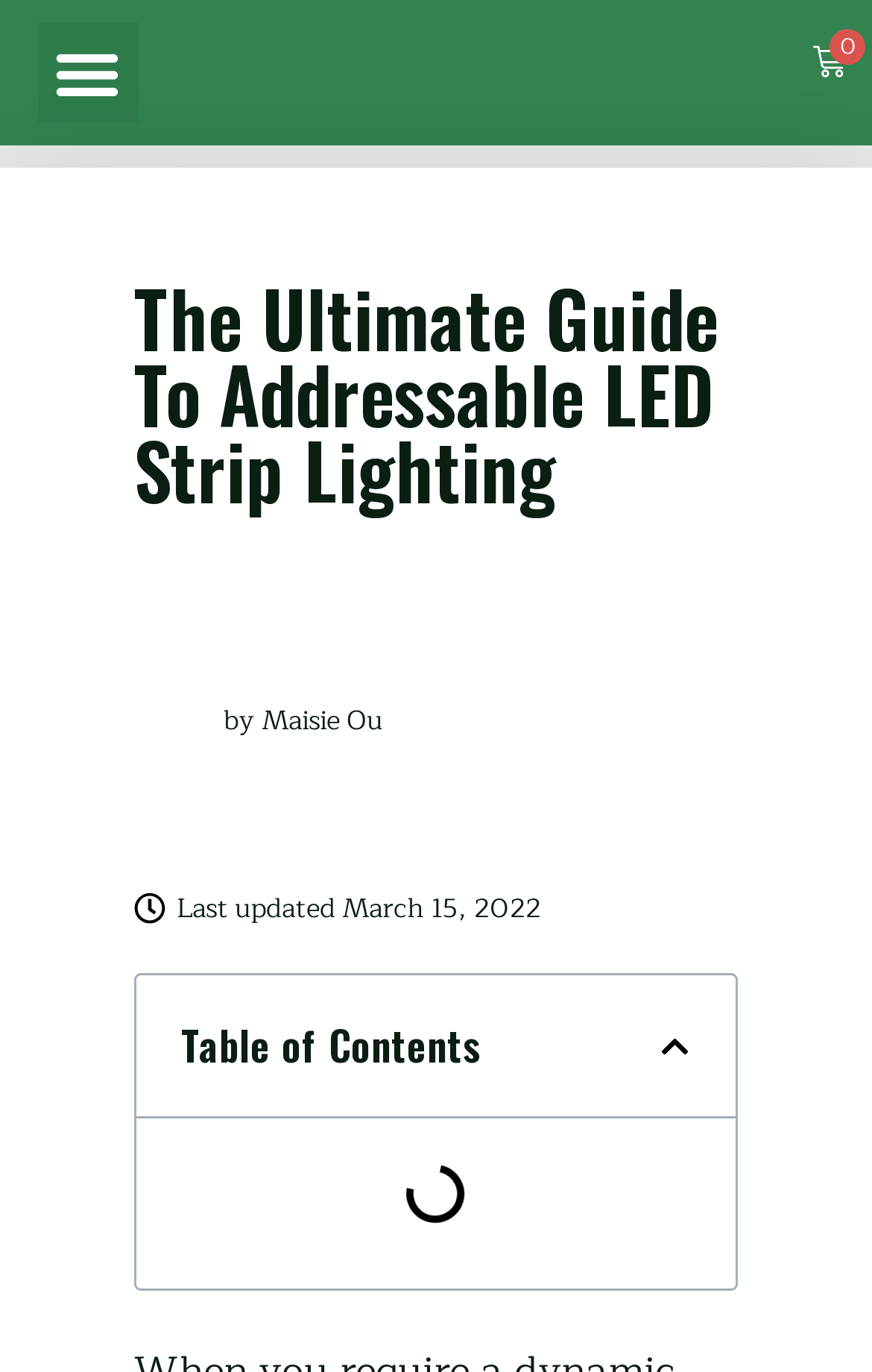Can you find and generate the webpage's heading?

The Ultimate Guide To Addressable LED Strip Lighting